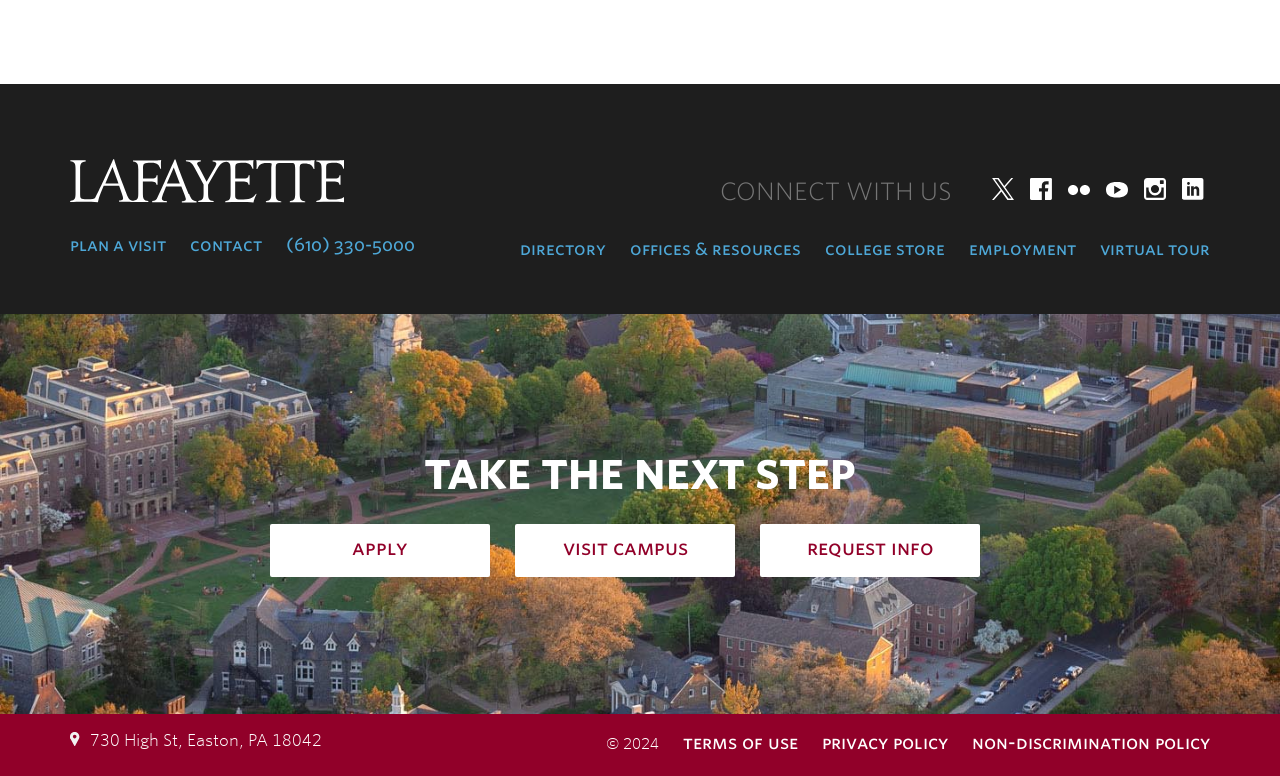What is the phone number of the college?
Based on the image, answer the question in a detailed manner.

The phone number of the college can be found in the navigation section 'college contact information', where it says '(610) 330-5000' in a link format.